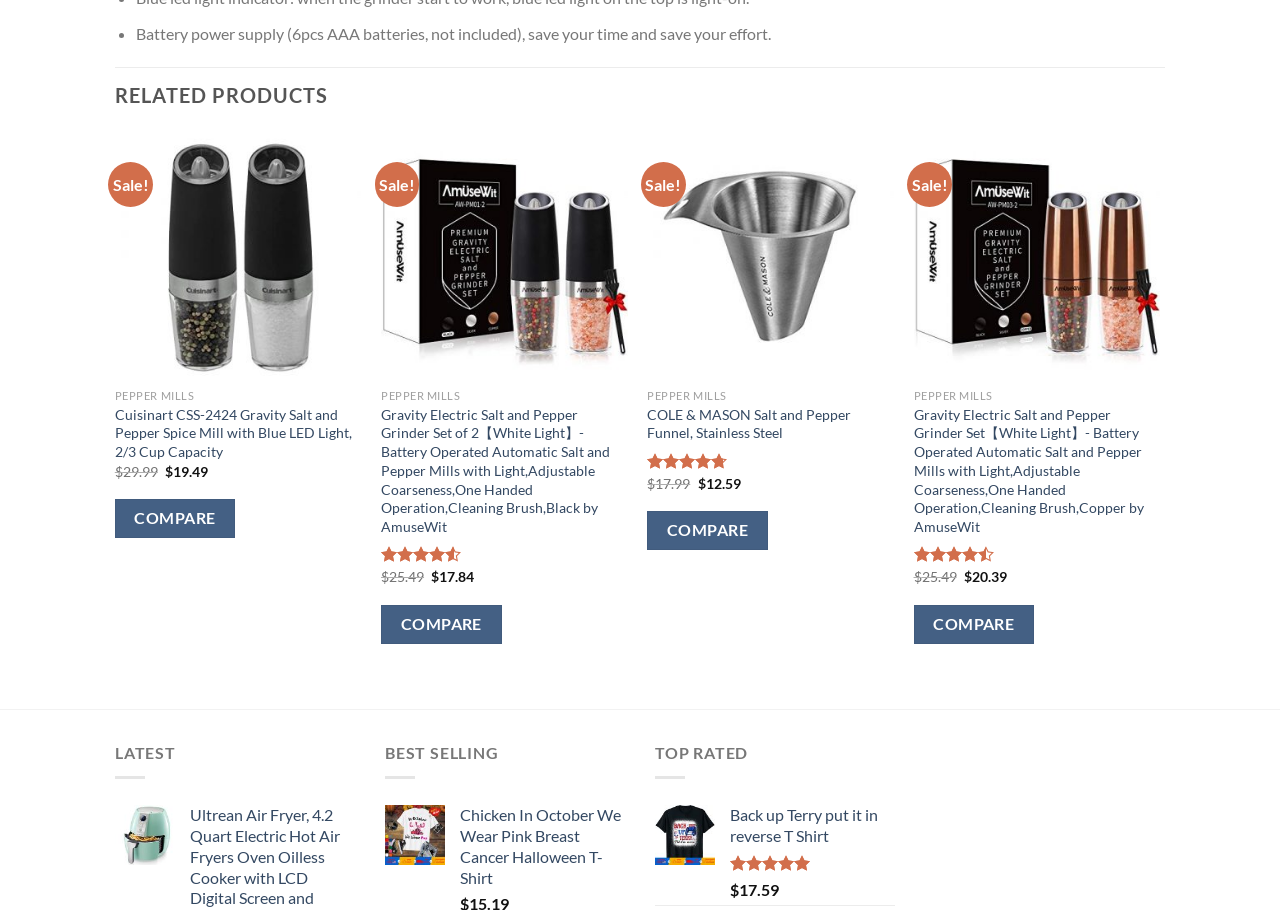Could you indicate the bounding box coordinates of the region to click in order to complete this instruction: "Compare prices".

[0.09, 0.549, 0.184, 0.592]